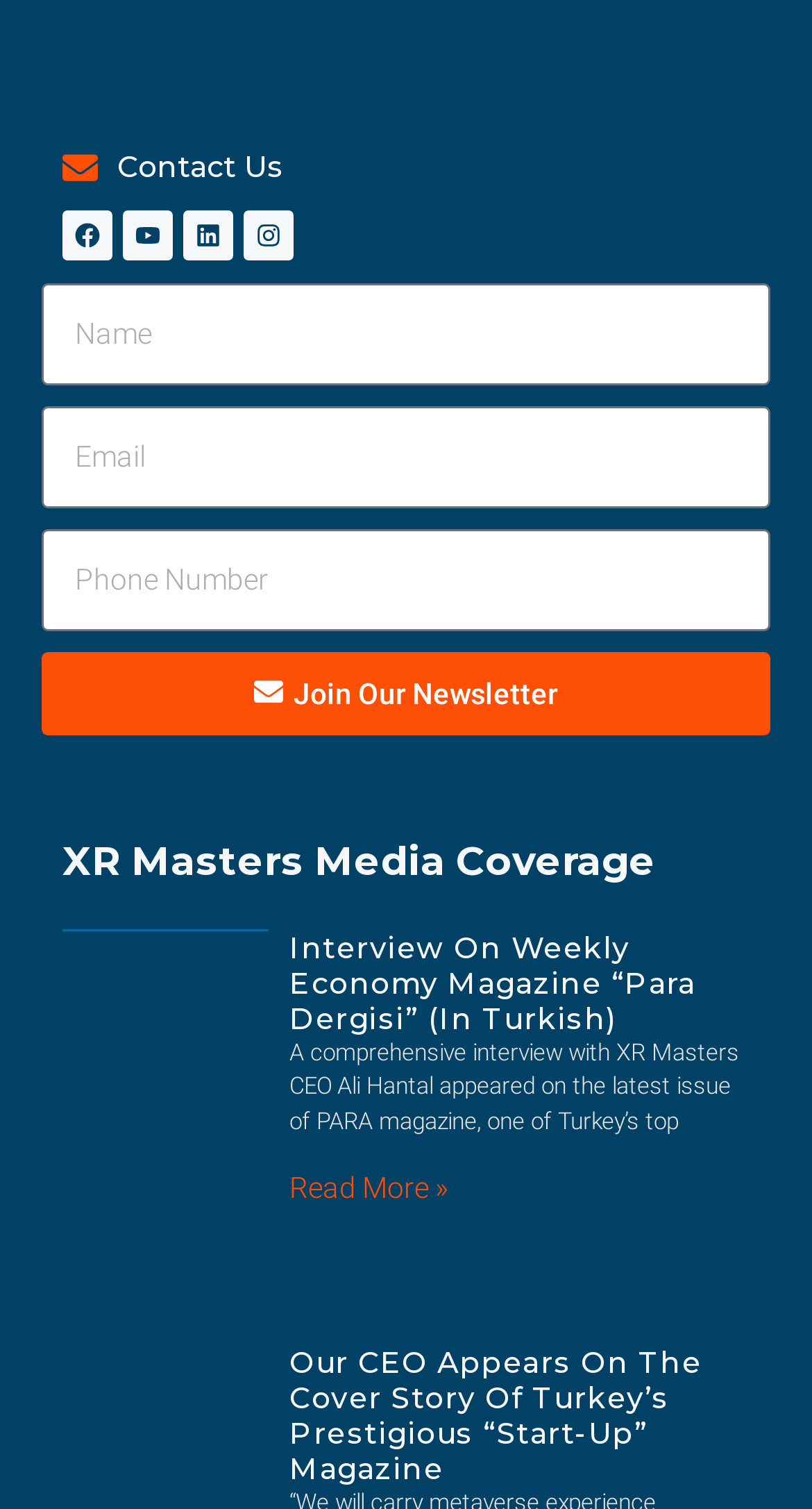Could you specify the bounding box coordinates for the clickable section to complete the following instruction: "View the article about XR Masters Media Coverage"?

[0.077, 0.617, 0.923, 0.868]